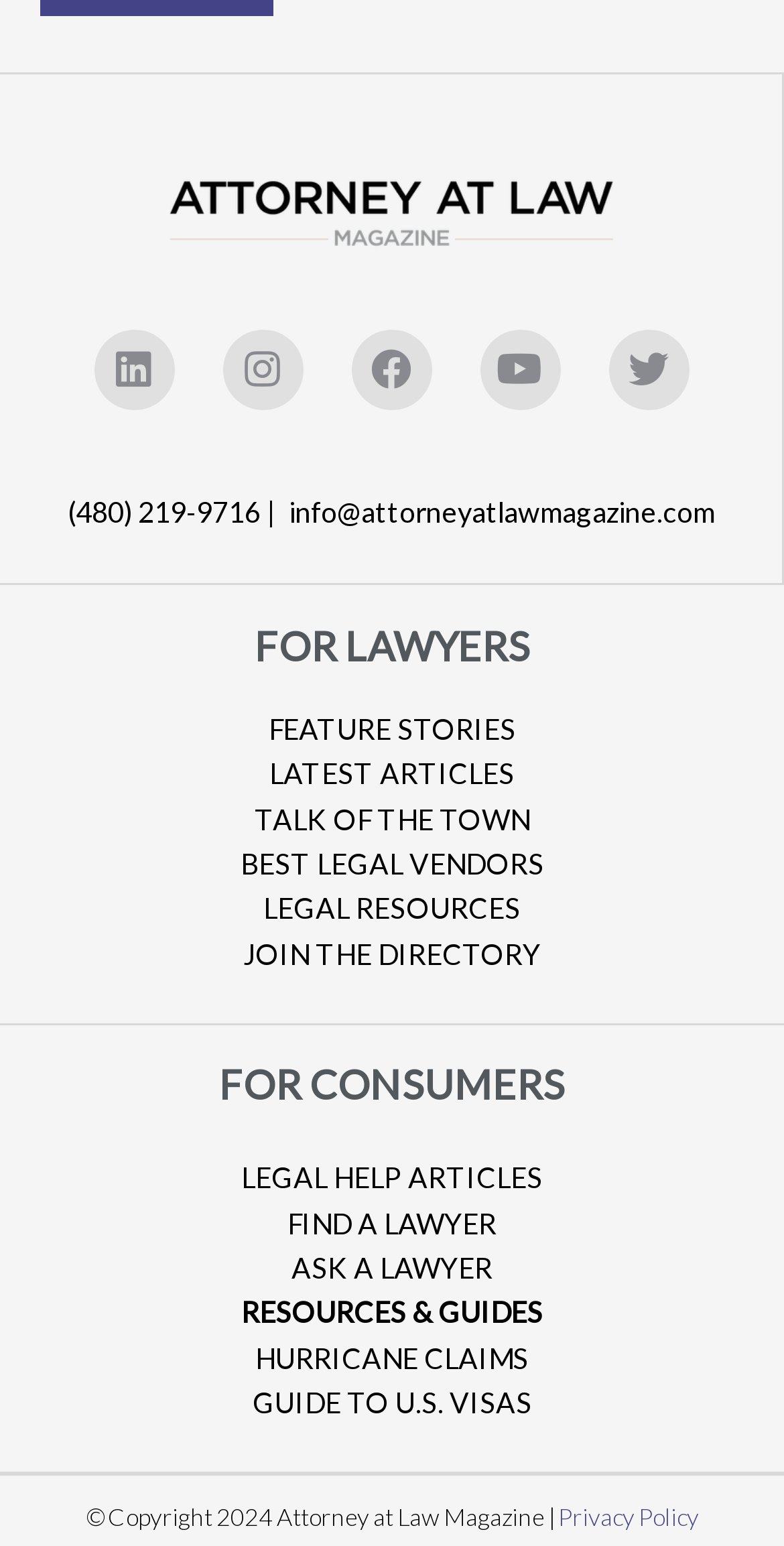Please indicate the bounding box coordinates of the element's region to be clicked to achieve the instruction: "Check the privacy policy". Provide the coordinates as four float numbers between 0 and 1, i.e., [left, top, right, bottom].

[0.712, 0.971, 0.891, 0.991]